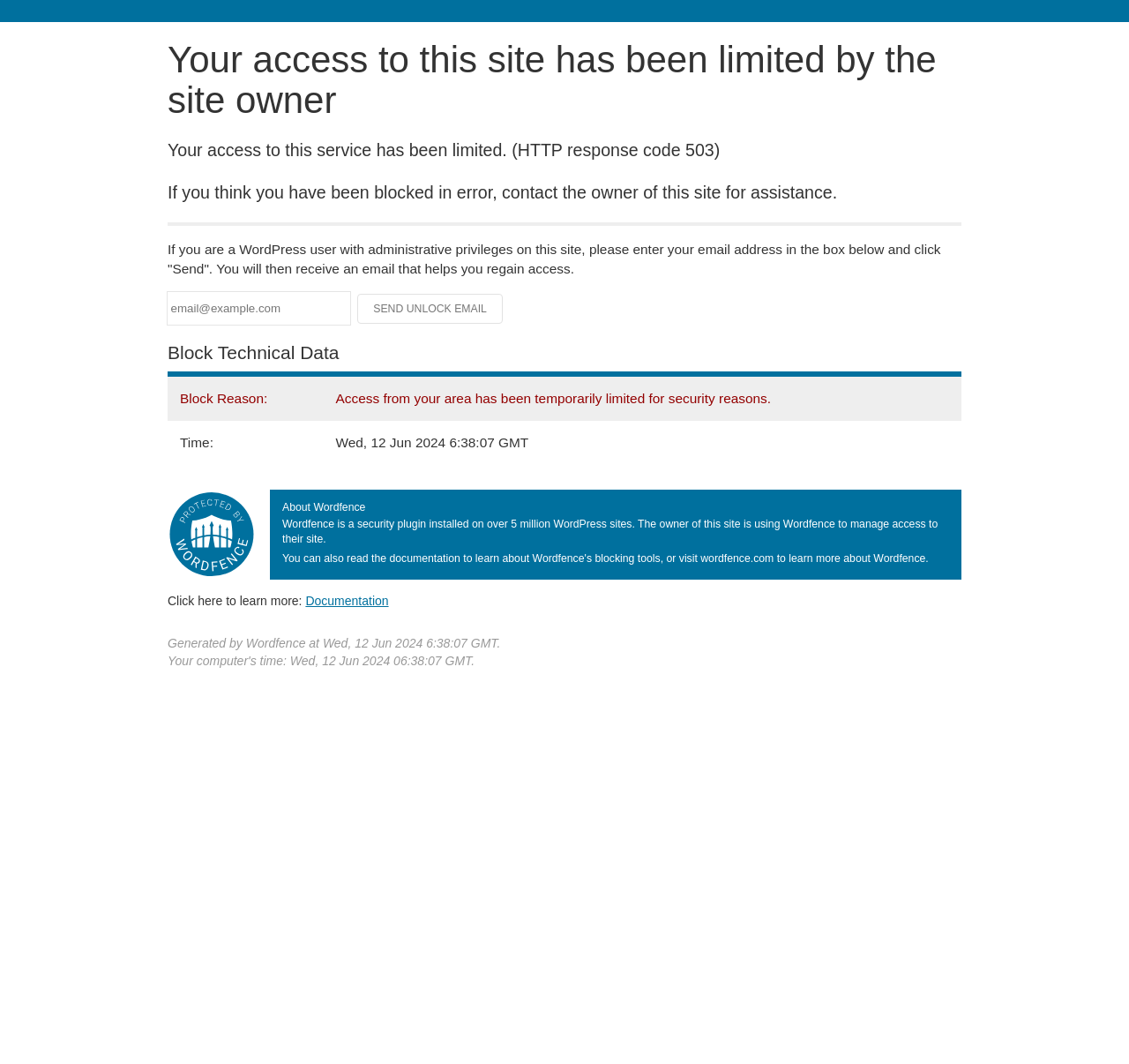What is the reason for access limitation?
Using the image, provide a concise answer in one word or a short phrase.

Security reasons